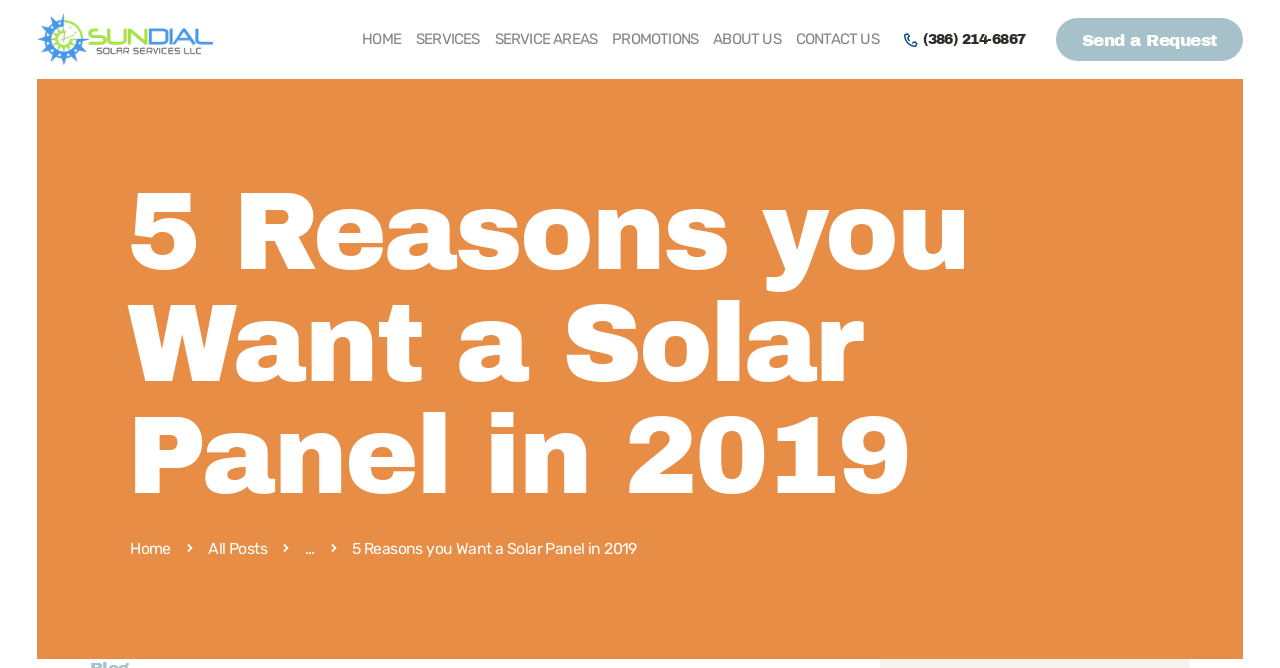What is the phone number on the webpage?
Using the image as a reference, give an elaborate response to the question.

I found the phone number on the webpage, which is located in the top-right corner and is represented by the link ' (386) 214-6867'.